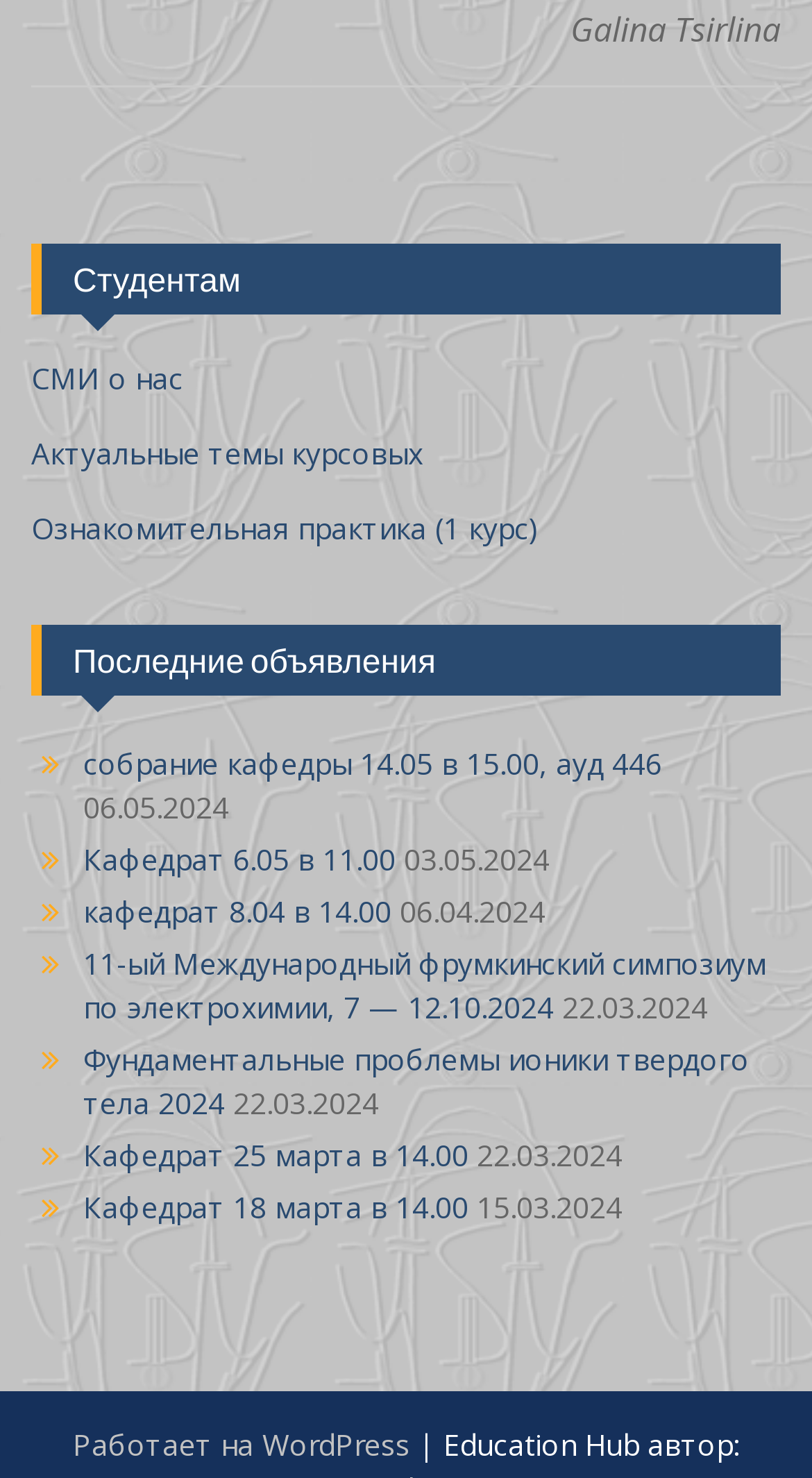Indicate the bounding box coordinates of the element that must be clicked to execute the instruction: "Click on 'СМИ о нас'". The coordinates should be given as four float numbers between 0 and 1, i.e., [left, top, right, bottom].

[0.038, 0.242, 0.226, 0.269]